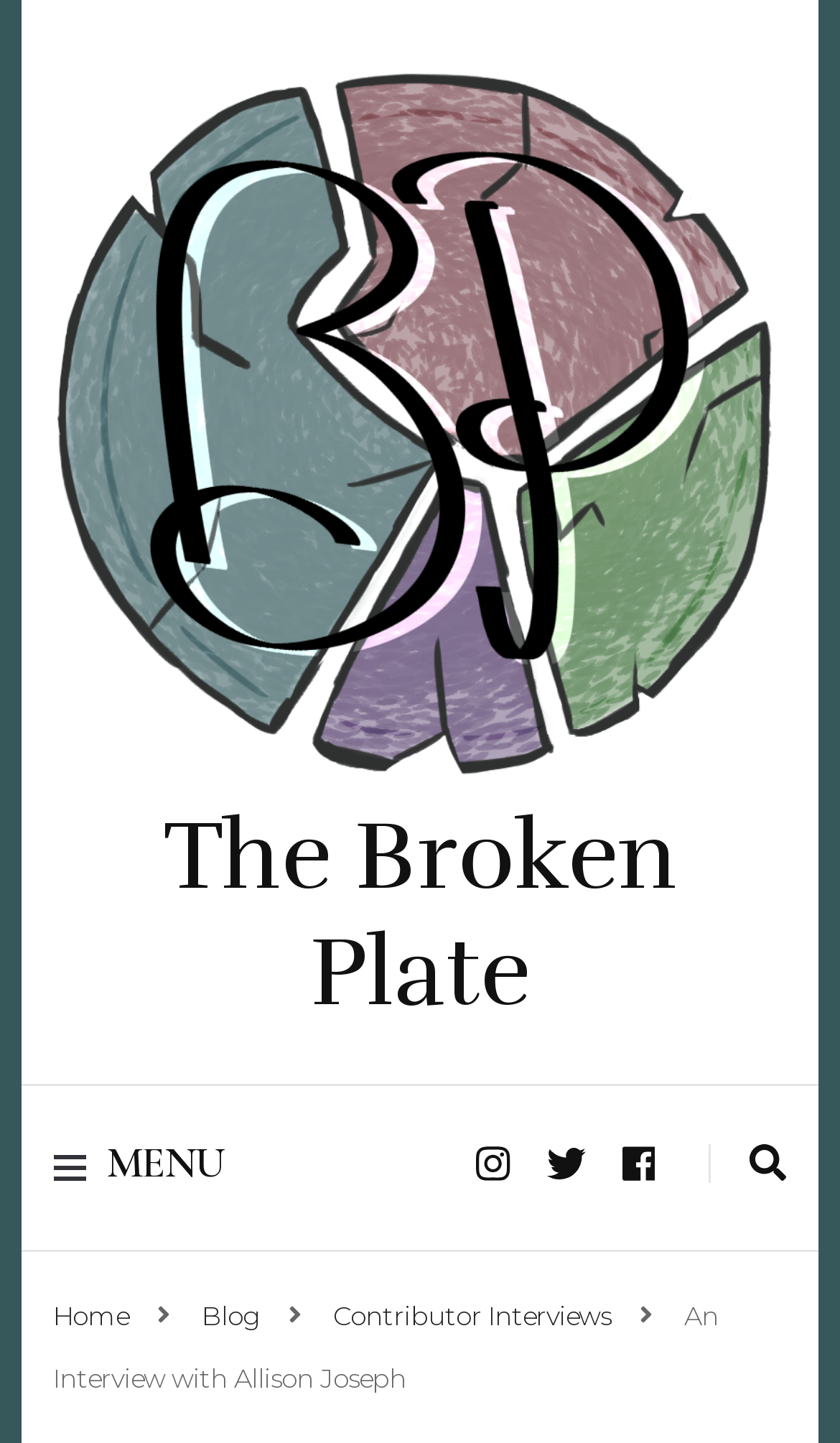What is the headline of the webpage?

An Interview with Allison Joseph